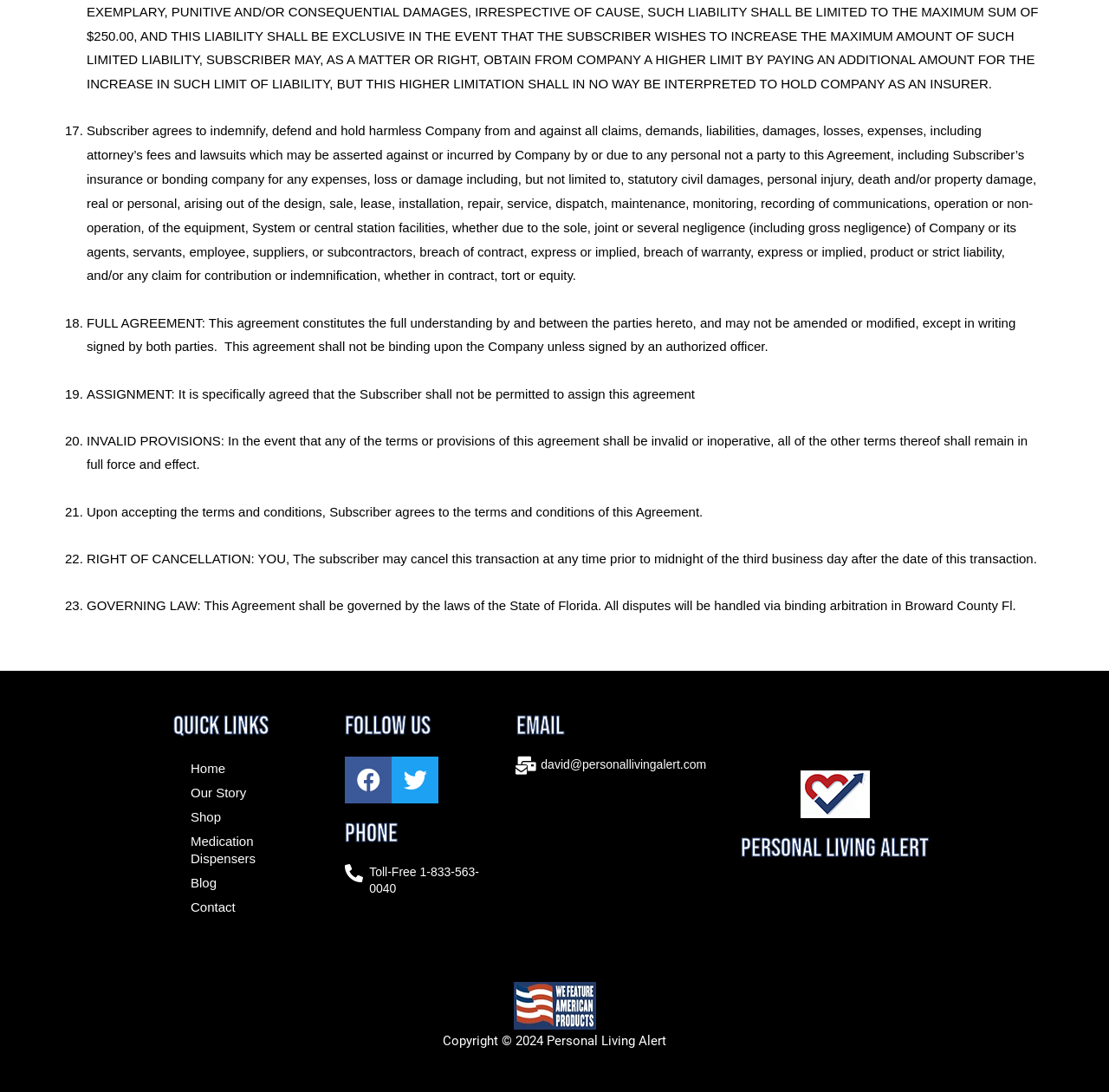Please identify the bounding box coordinates for the region that you need to click to follow this instruction: "Follow on Facebook".

[0.311, 0.693, 0.353, 0.736]